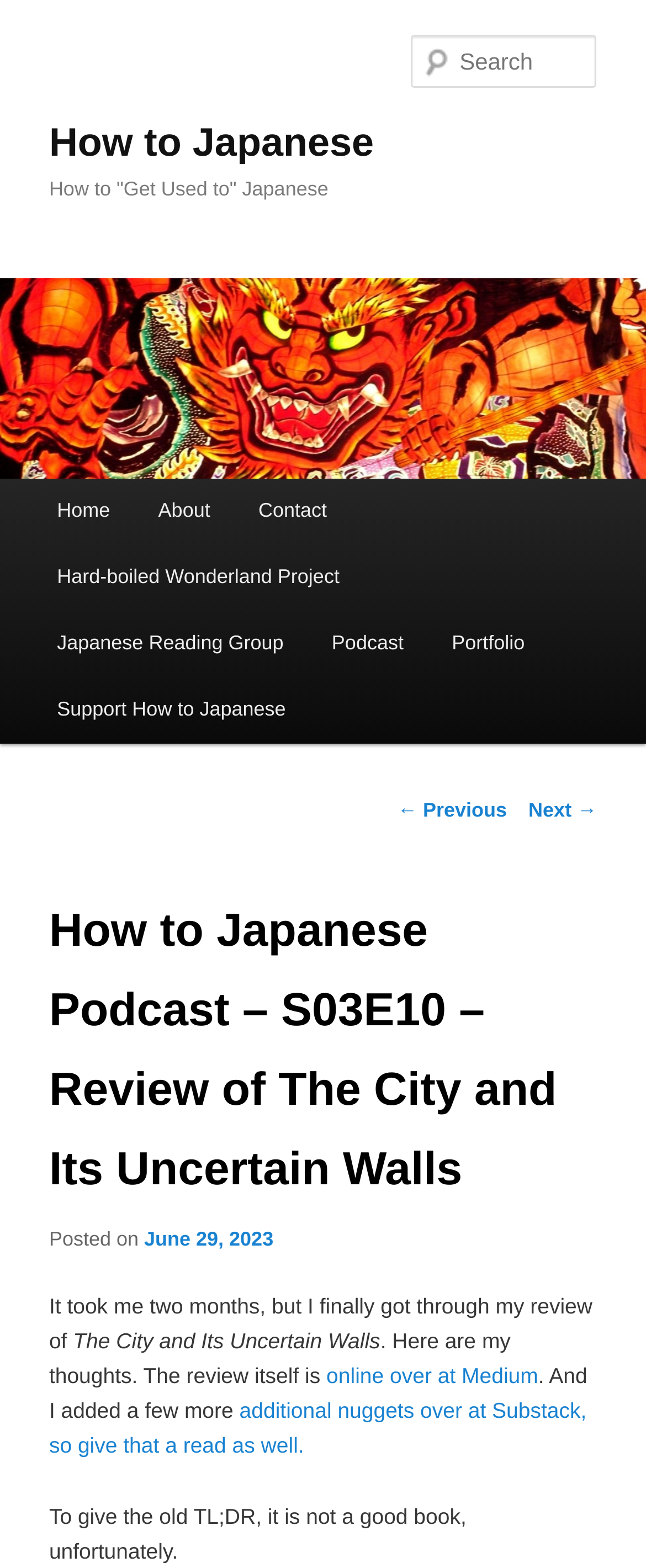Could you specify the bounding box coordinates for the clickable section to complete the following instruction: "Read additional nuggets on Substack"?

[0.076, 0.892, 0.908, 0.93]